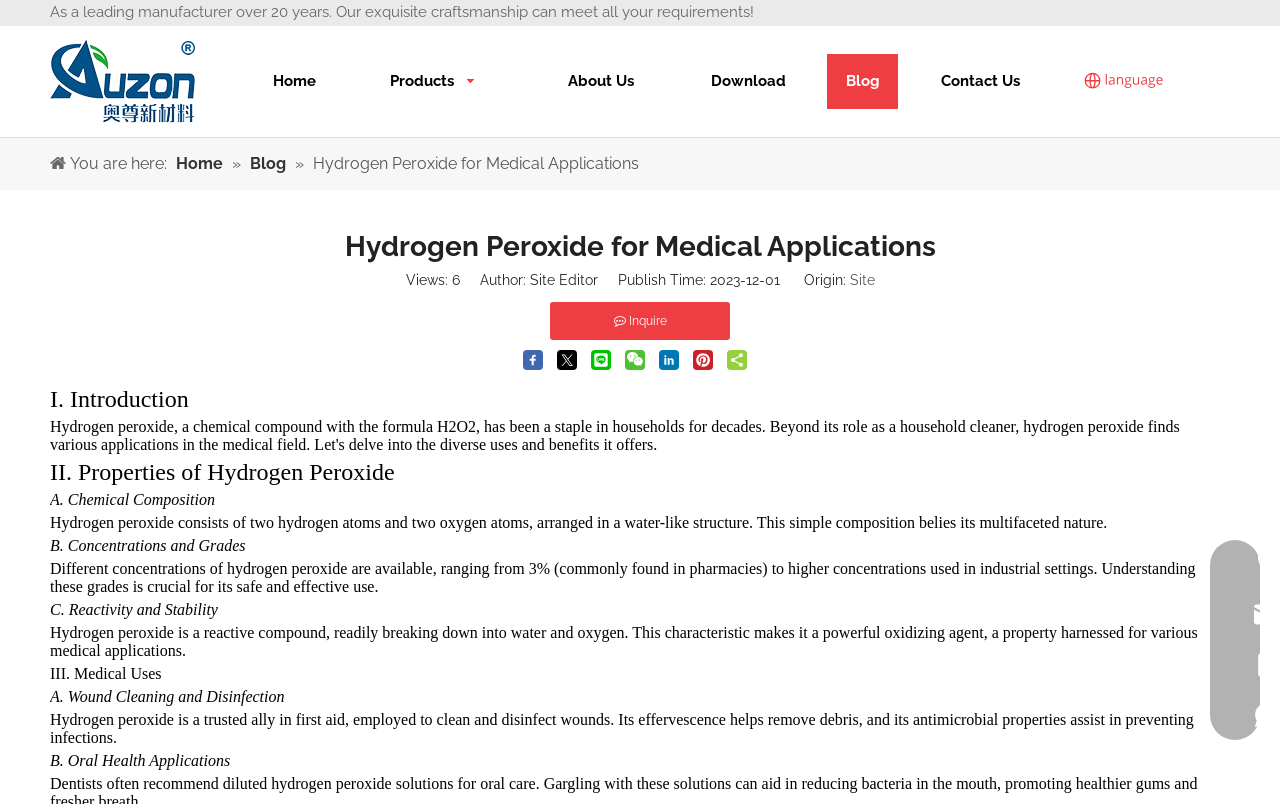Find the headline of the webpage and generate its text content.

Hydrogen Peroxide for Medical Applications